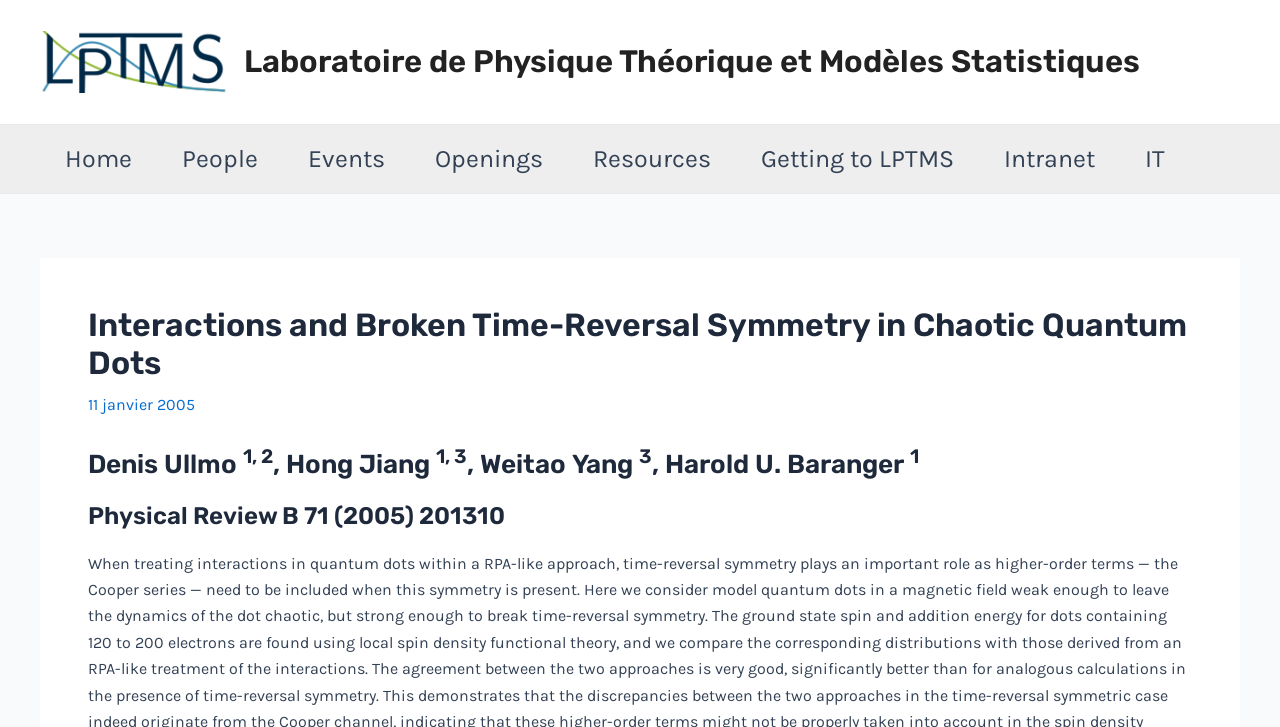Determine the bounding box coordinates of the clickable region to carry out the instruction: "click on IT".

[0.875, 0.172, 0.93, 0.265]